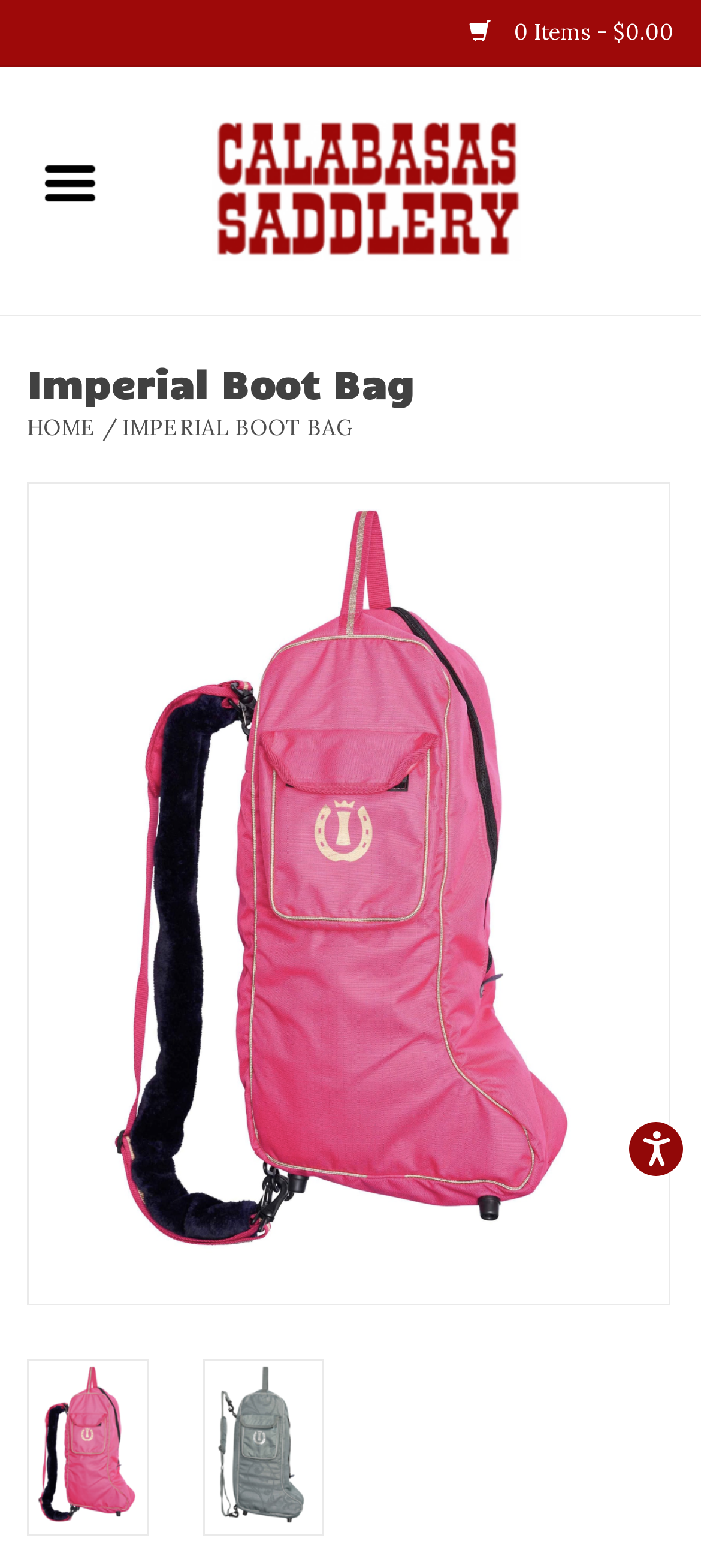Use the information in the screenshot to answer the question comprehensively: How many items are in the cart?

I found the cart region at the top right corner of the webpage, which contains a link with the text ' 0 Items - $0.00', indicating that there are 0 items in the cart.